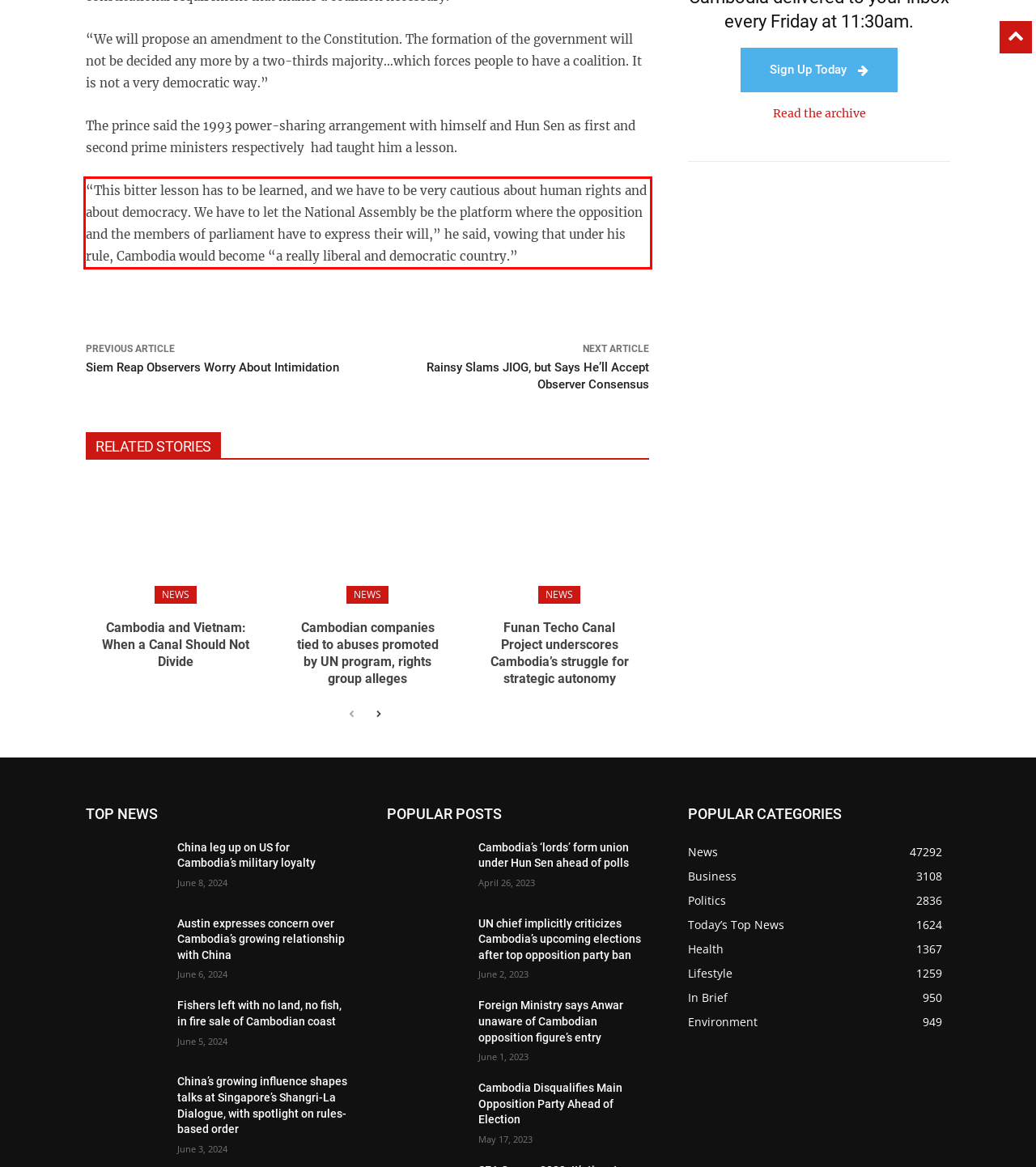Examine the webpage screenshot, find the red bounding box, and extract the text content within this marked area.

“This bitter lesson has to be learned, and we have to be very cautious about human rights and about democracy. We have to let the National Assembly be the plat­form where the opposition and the members of parliament have to express their will,” he said, vowing that under his rule, Cambodia would become “a really liberal and democratic country.”